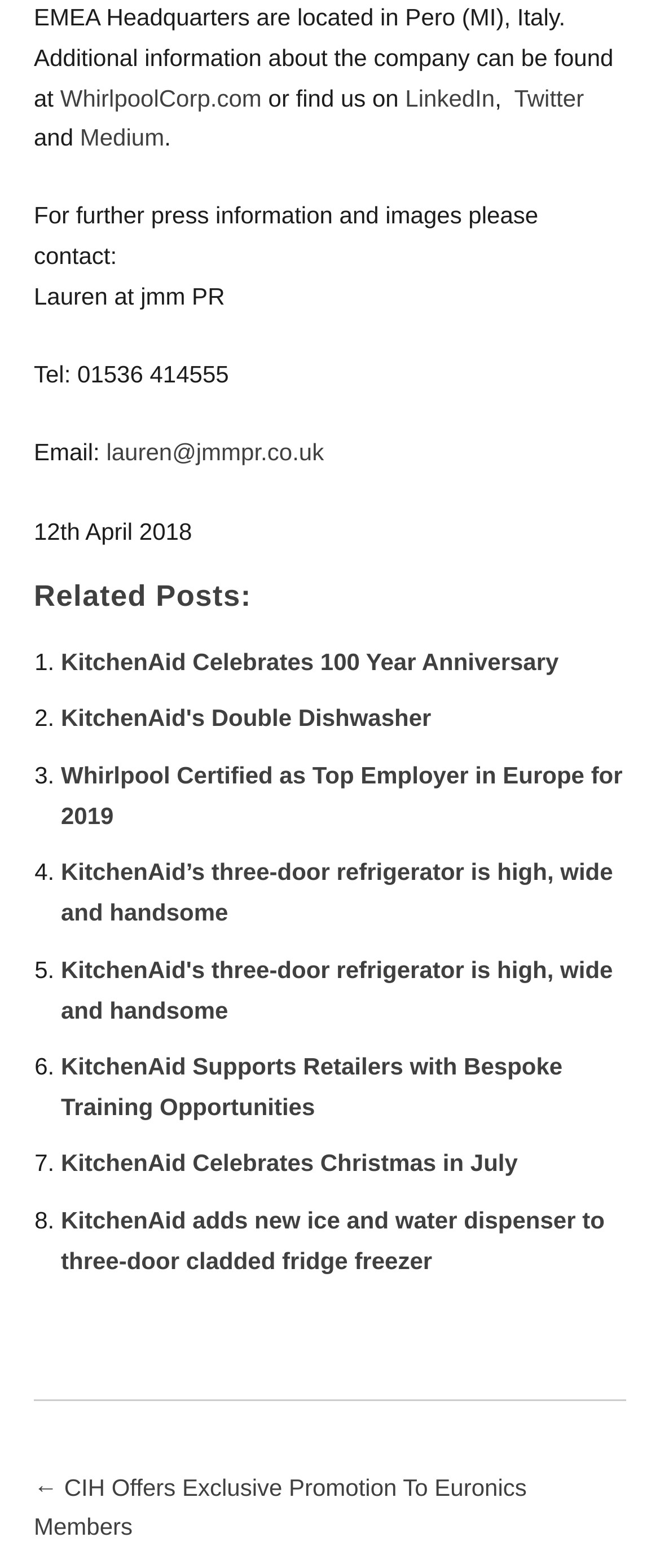Given the webpage screenshot, identify the bounding box of the UI element that matches this description: "name="input_2" placeholder="http://"".

None